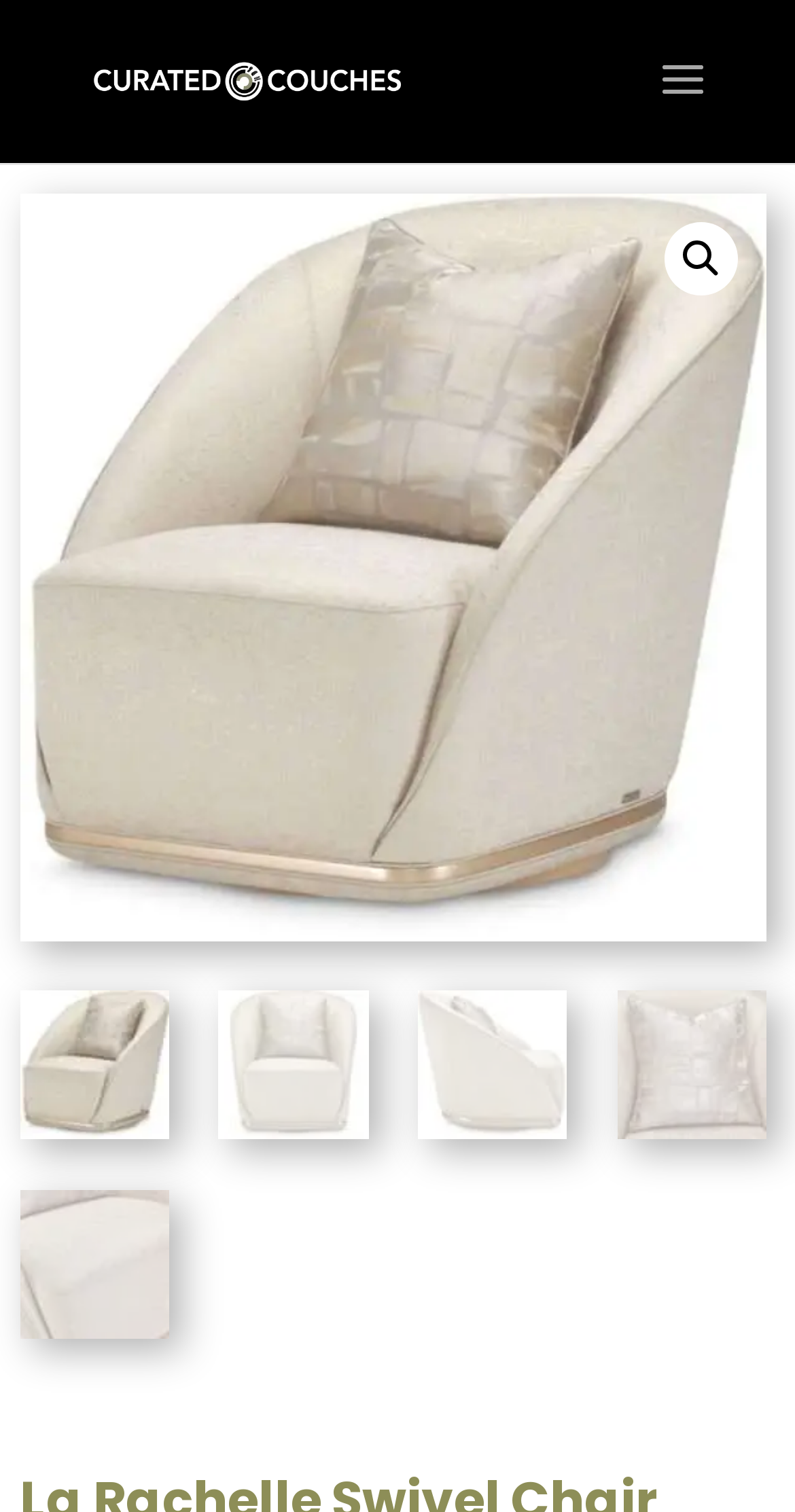Please extract and provide the main headline of the webpage.

La Rachelle Swivel Chair Gold Rush